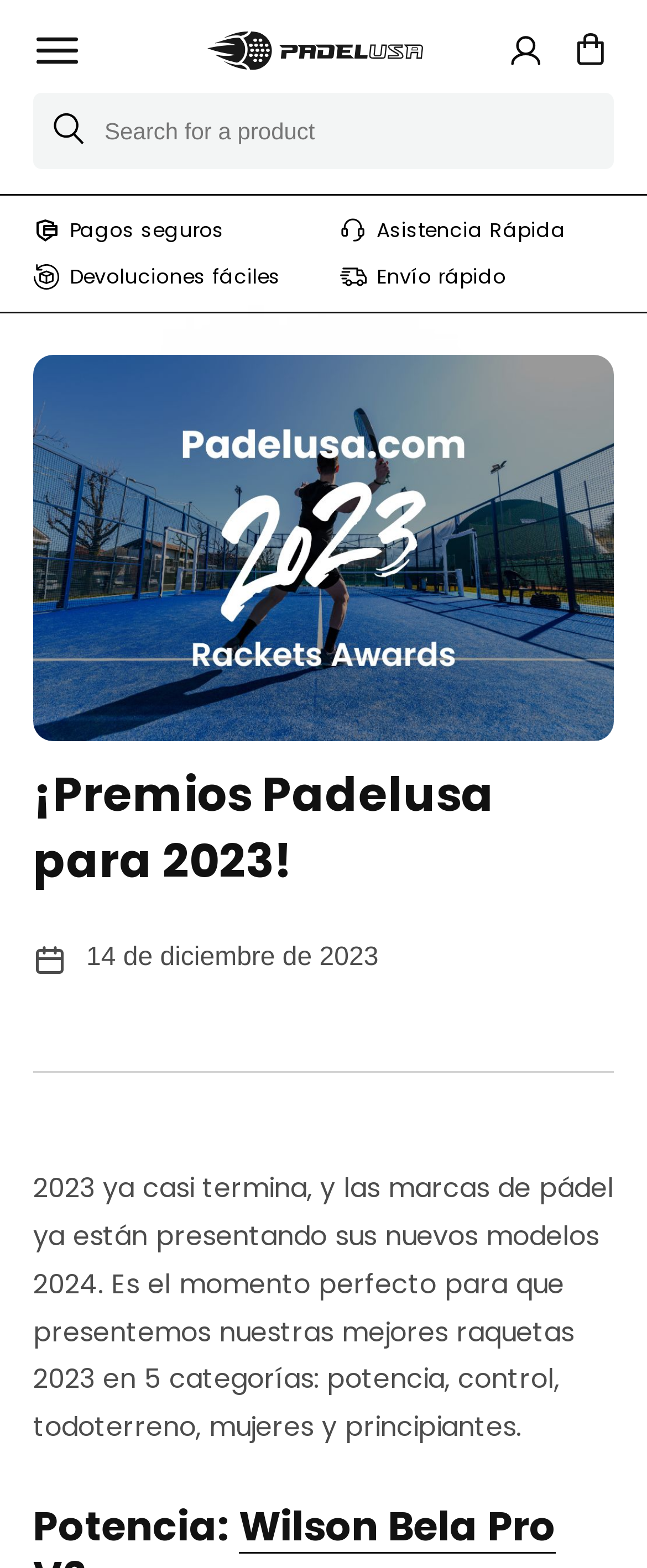What is the date mentioned on this webpage? Observe the screenshot and provide a one-word or short phrase answer.

14 de diciembre de 2023